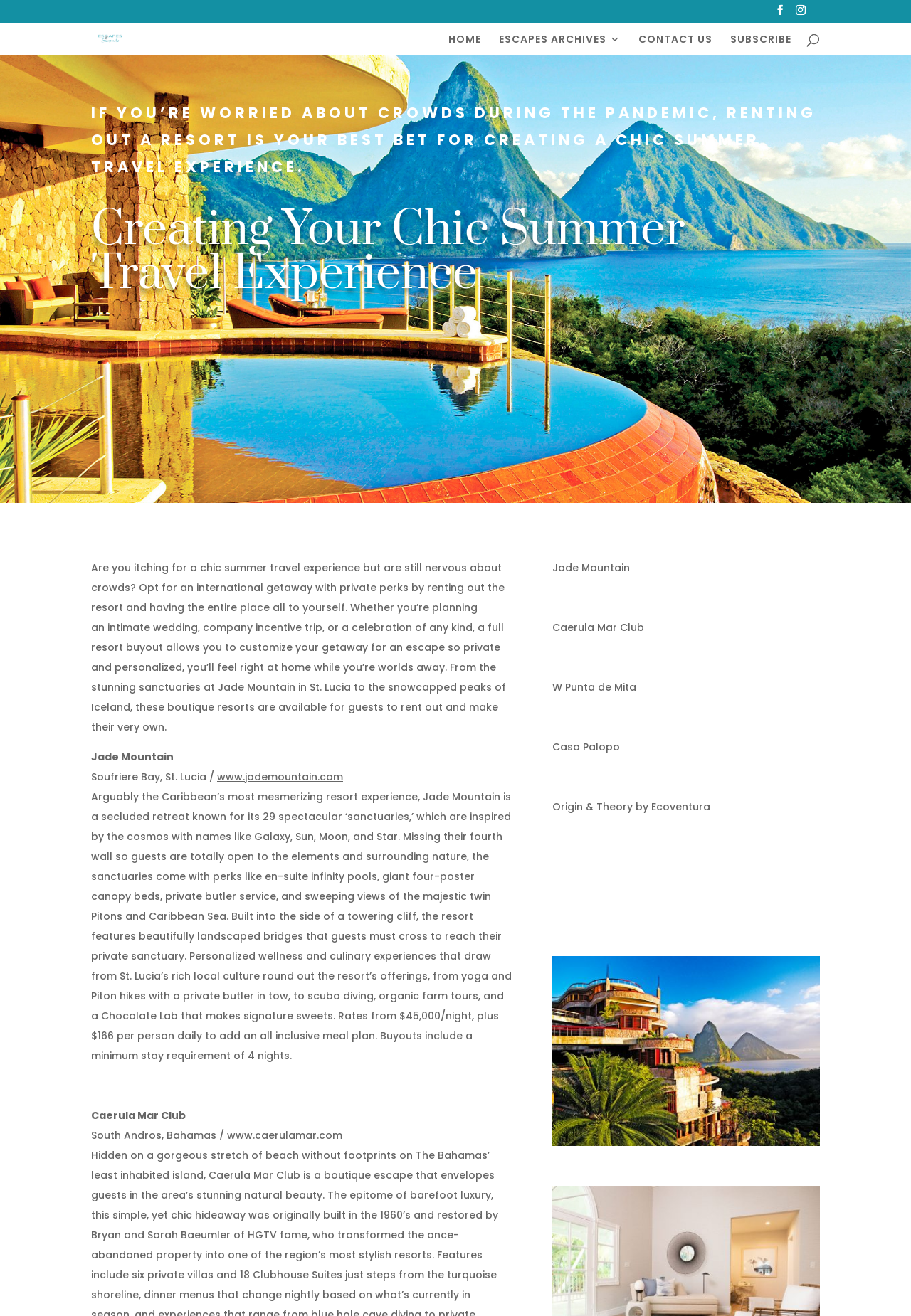How many nights is the minimum stay requirement for a buyout at Jade Mountain?
Using the image, respond with a single word or phrase.

4 nights